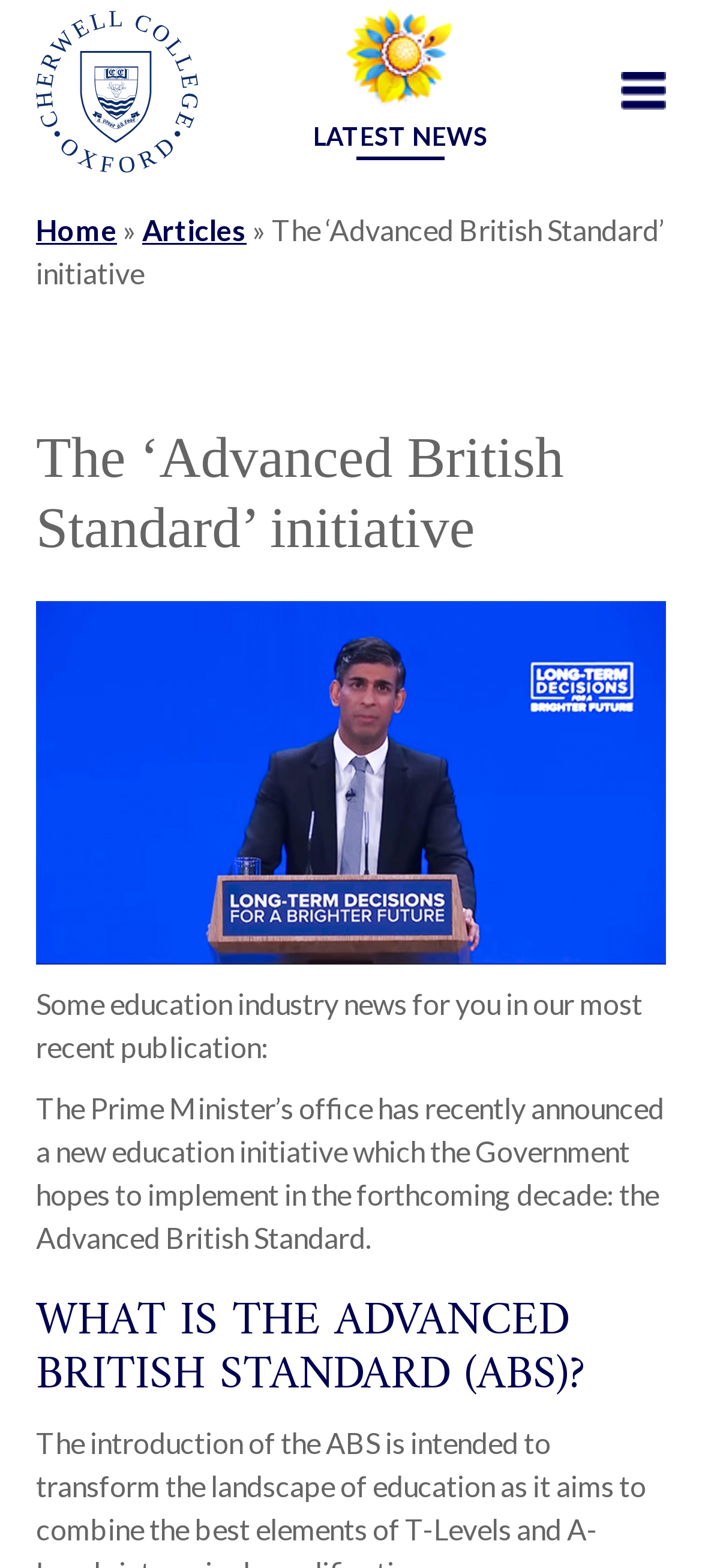Provide an in-depth caption for the contents of the webpage.

The webpage appears to be an article from Cherwell College, with a focus on education industry news. At the top left corner, there is a logo of the college, accompanied by a link to the homepage. To the right of the logo, there is a navigation menu with links to "LATEST NEWS" and a mobile navigation icon. 

Below the navigation menu, there is a heading that reads "The ‘Advanced British Standard’ initiative" in a prominent font size. Below the heading, there is an image of Prime Minister Rishi Sunak. 

The main content of the article starts with a brief introduction, stating that the Prime Minister's office has announced a new education initiative, the Advanced British Standard, which the Government hopes to implement in the forthcoming decade. 

Further down, there is a subheading "WHAT IS THE ADVANCED BRITISH STANDARD (ABS)?" which suggests that the article will delve deeper into the details of this initiative.